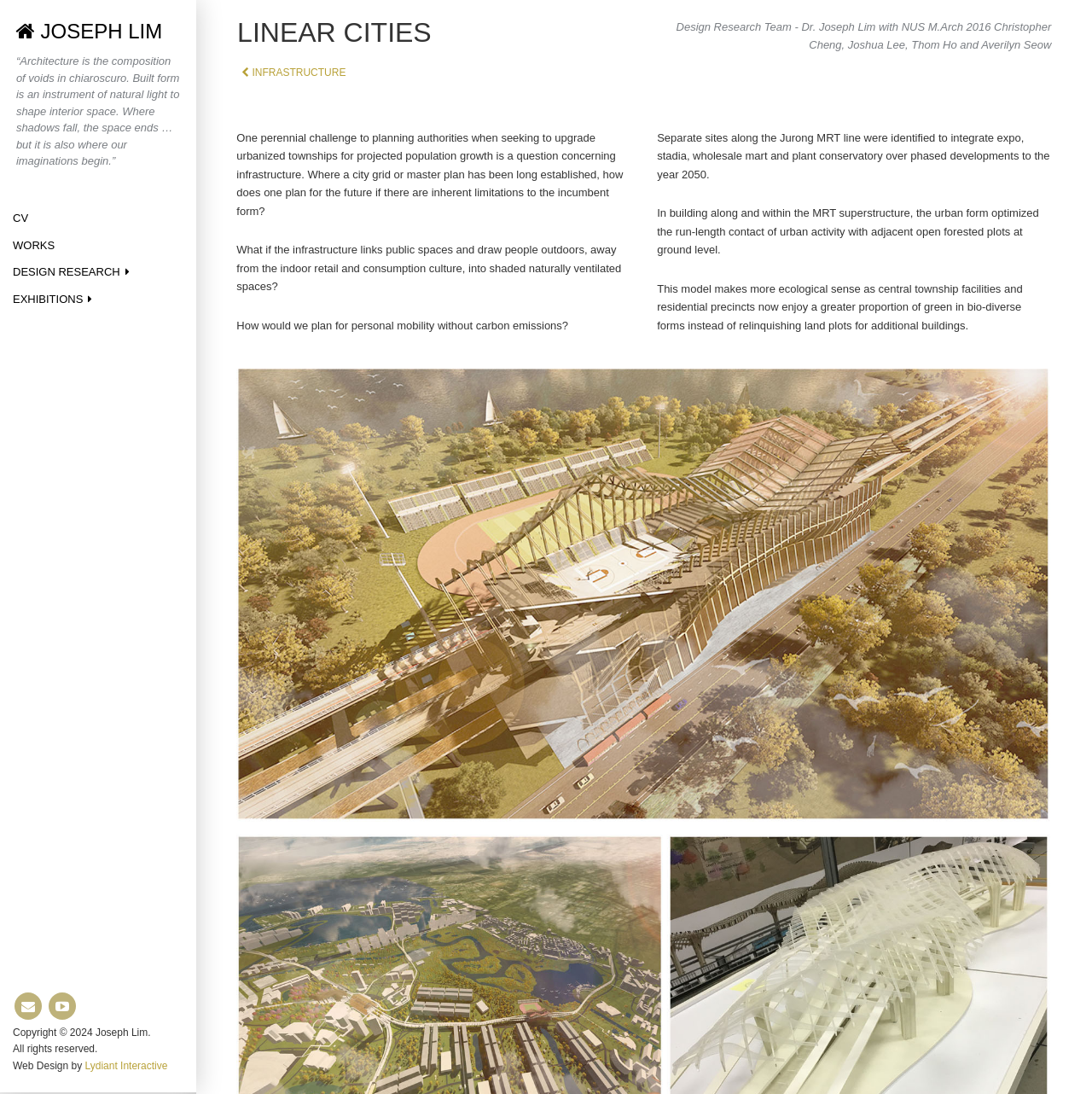Please determine the bounding box coordinates for the element that should be clicked to follow these instructions: "Subscribe to Entries RSS".

None